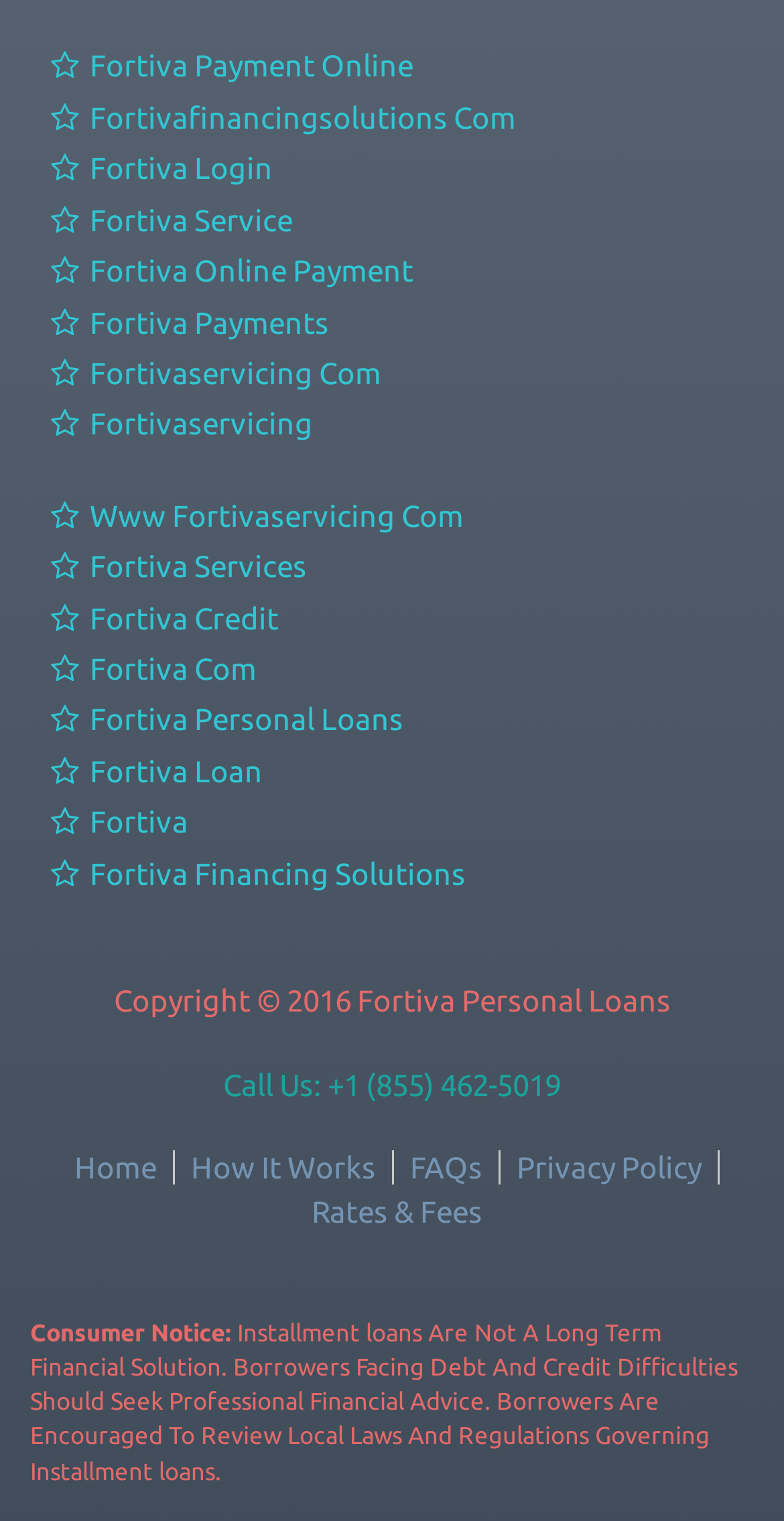Highlight the bounding box coordinates of the region I should click on to meet the following instruction: "Go to Fortiva Login".

[0.059, 0.099, 0.348, 0.122]